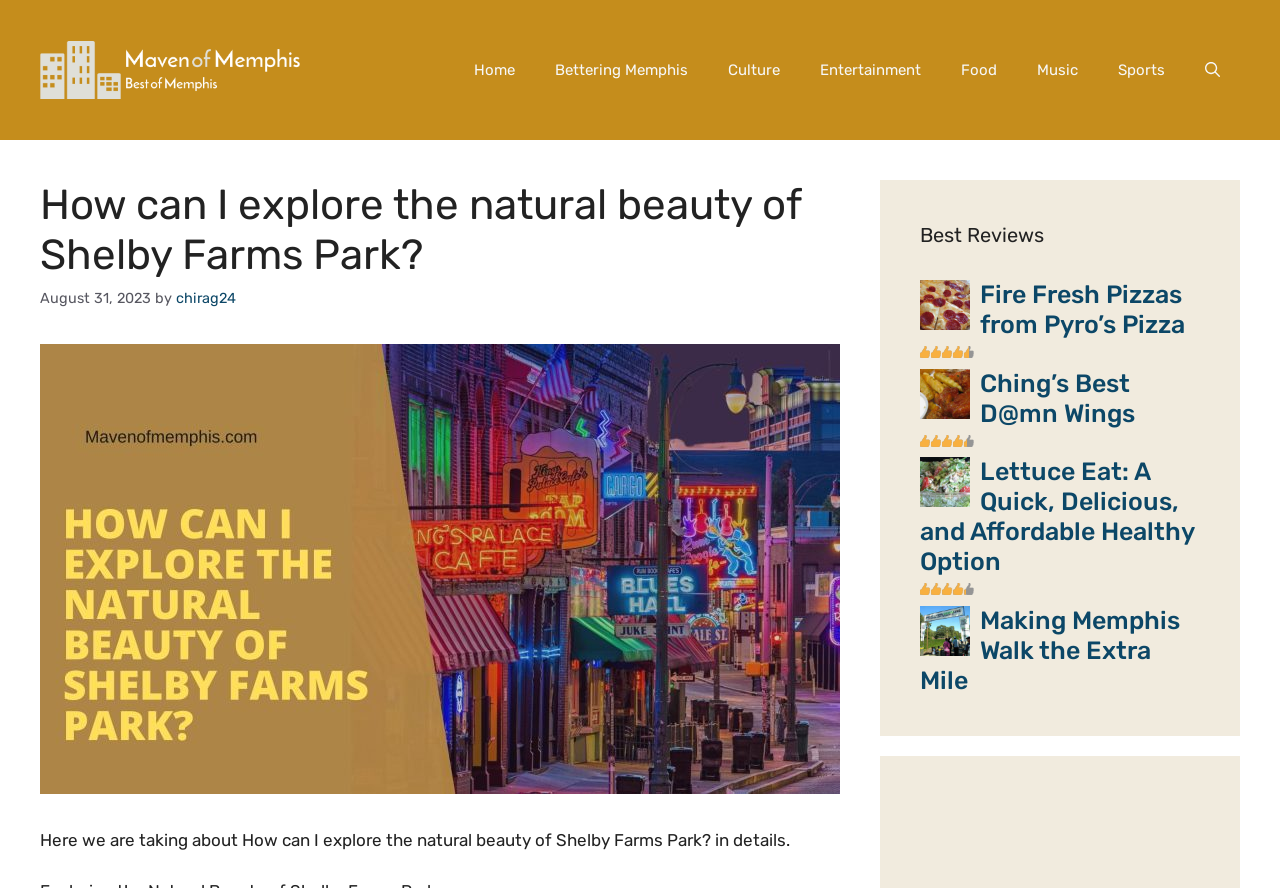How many links are there in the navigation menu?
Using the information from the image, give a concise answer in one word or a short phrase.

7